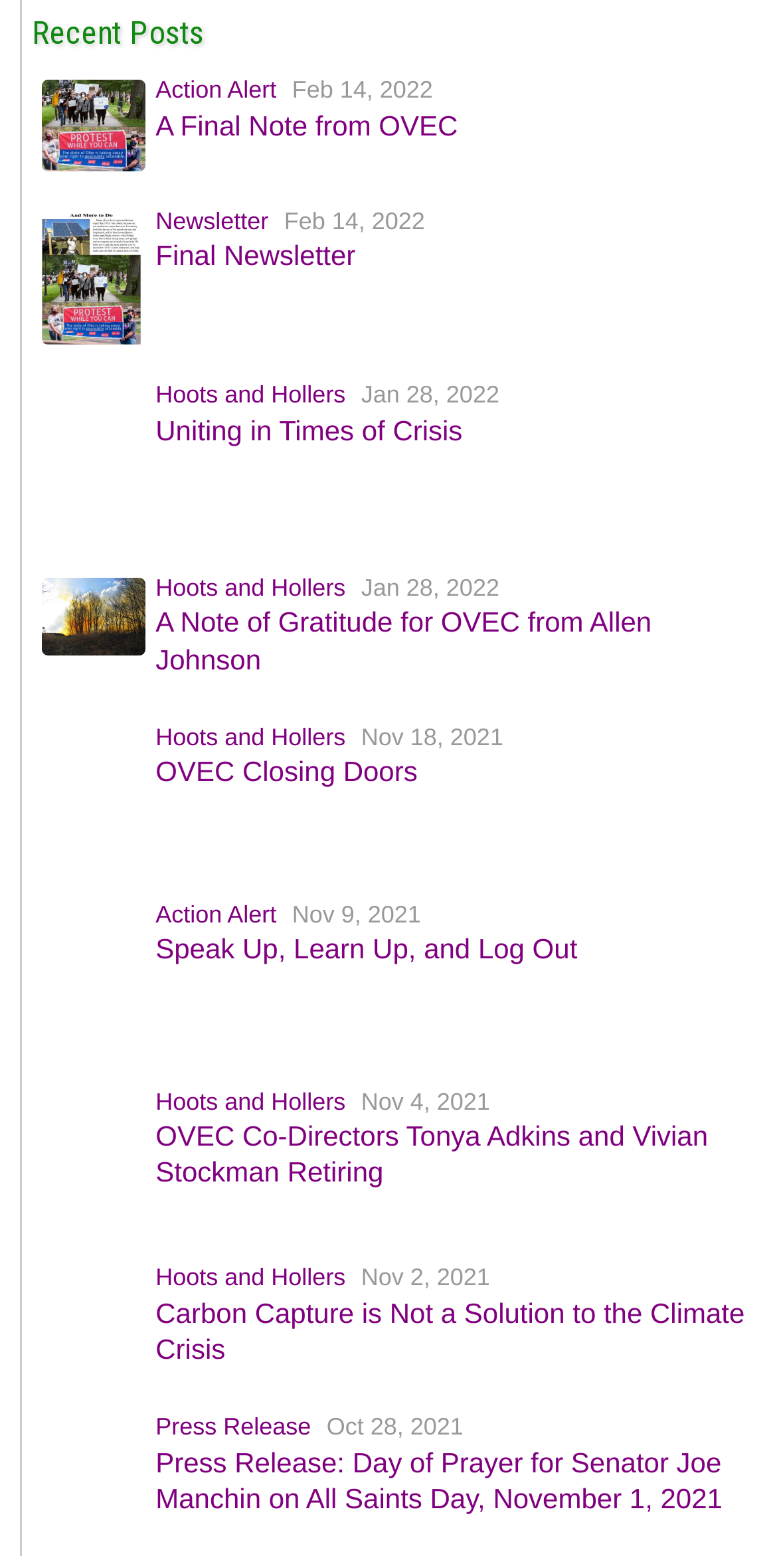Find the bounding box of the element with the following description: "Uniting in Times of Crisis". The coordinates must be four float numbers between 0 and 1, formatted as [left, top, right, bottom].

[0.2, 0.264, 0.595, 0.284]